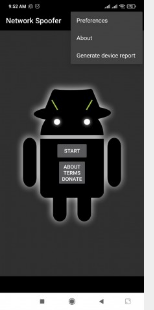What is the color of the background?
Please provide a single word or phrase based on the screenshot.

Dark